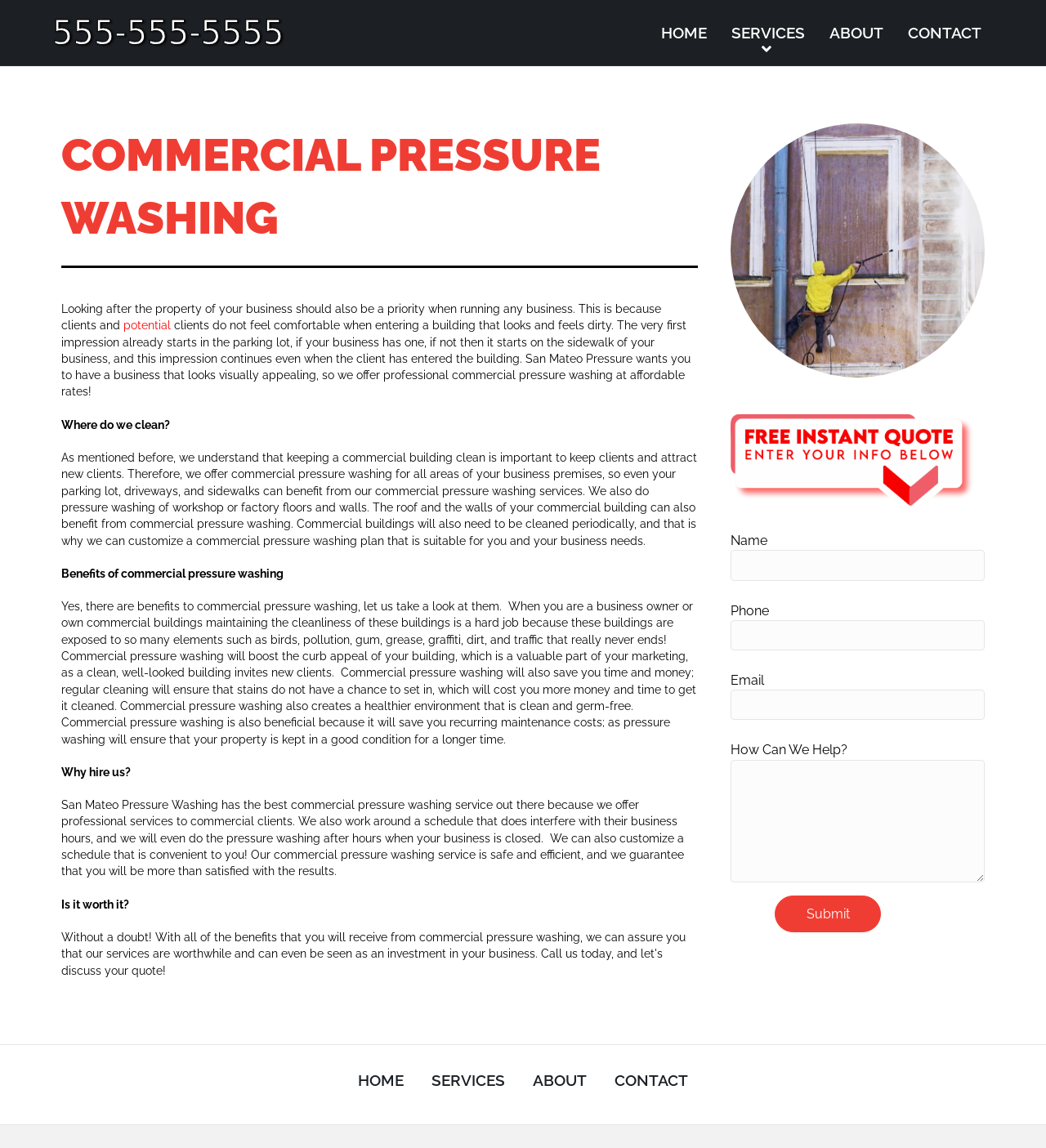Please find the bounding box coordinates for the clickable element needed to perform this instruction: "Click the HOME link".

[0.62, 0.008, 0.688, 0.049]